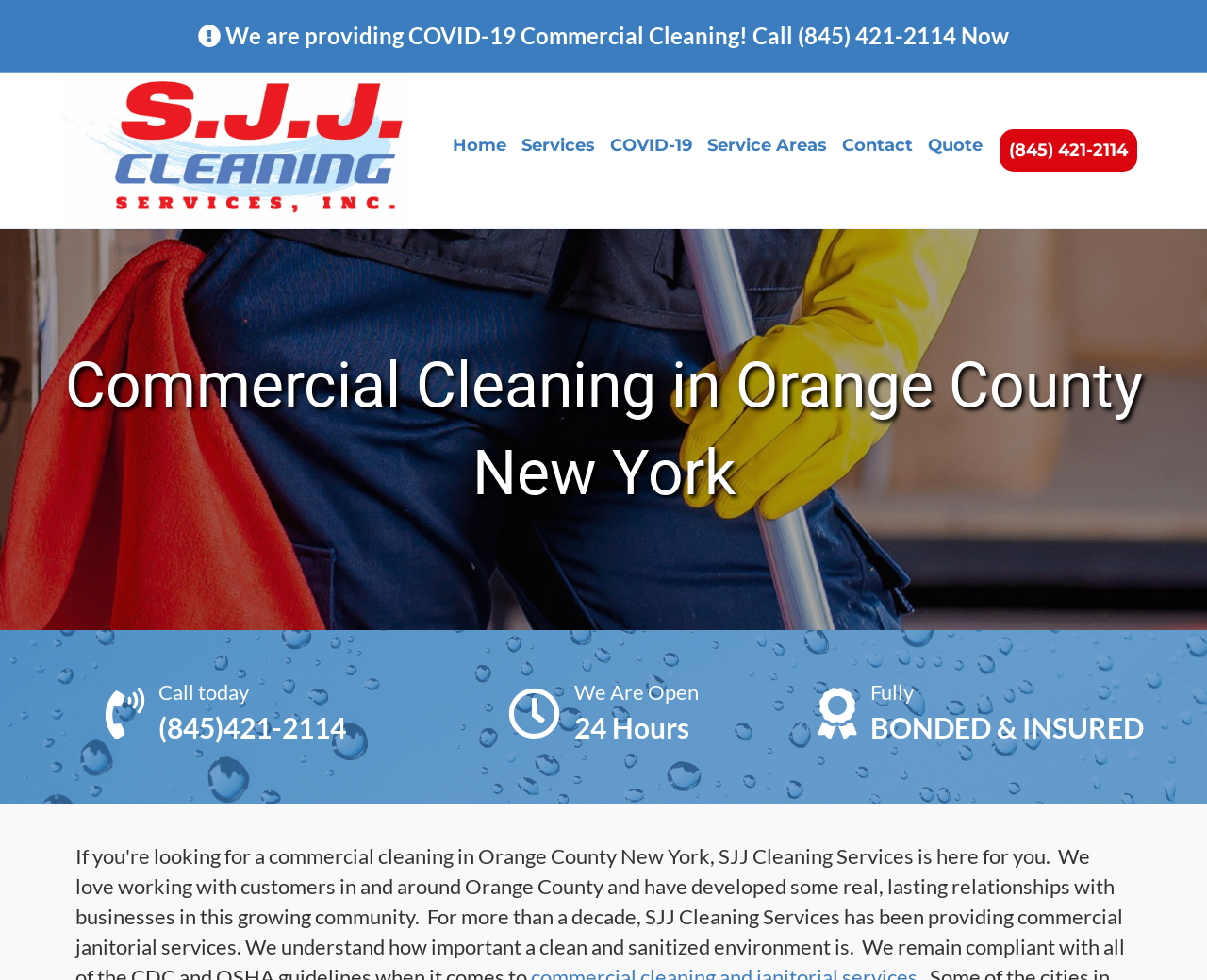What is the phone number to call for commercial cleaning services?
Give a detailed and exhaustive answer to the question.

I found the phone number by looking at the top section of the webpage, where it says 'Call (845) 421-2114 Now' and also in the header menu section, where it's listed as a link.